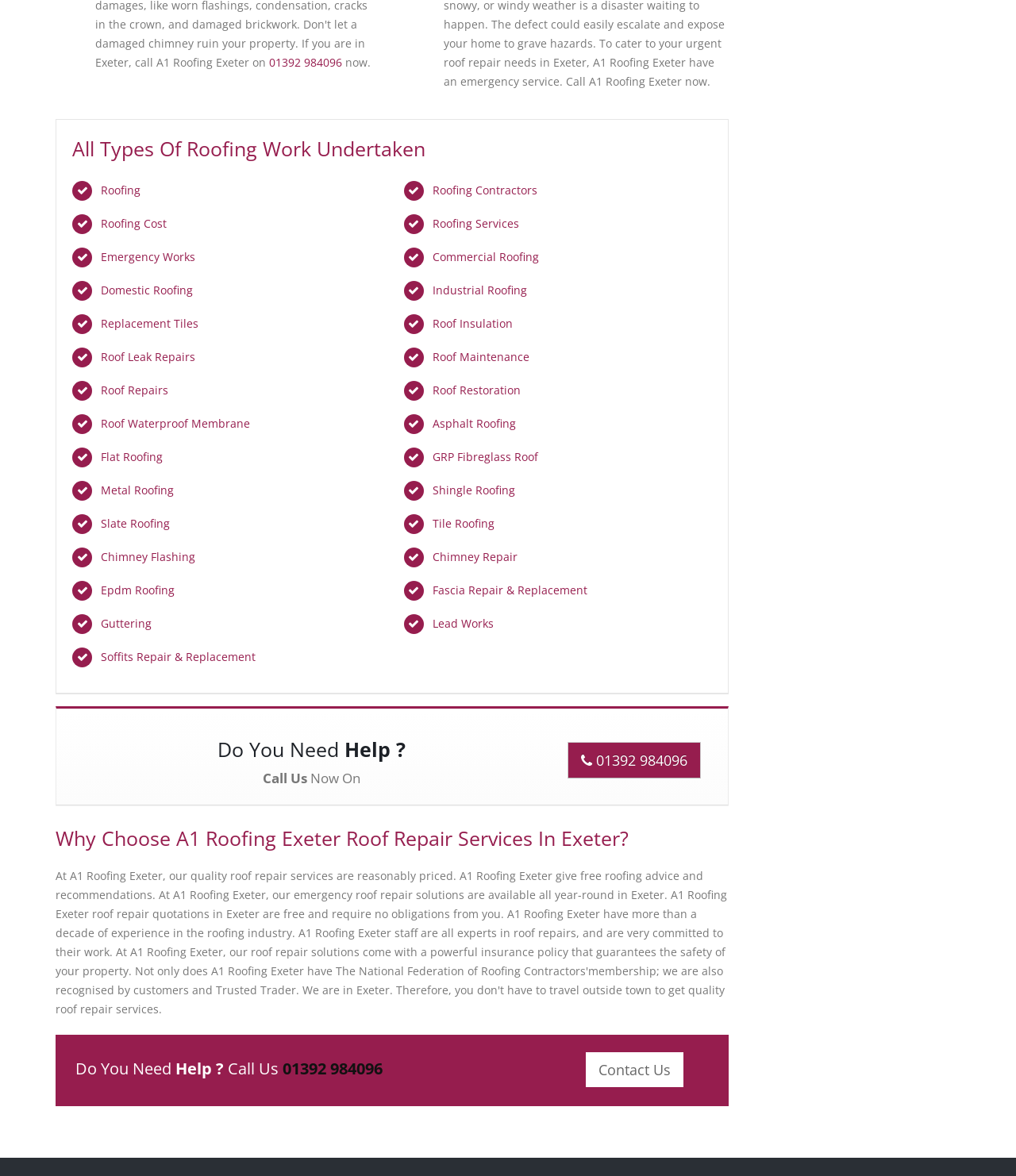Using the format (top-left x, top-left y, bottom-right x, bottom-right y), provide the bounding box coordinates for the described UI element. All values should be floating point numbers between 0 and 1: Roof Leak Repairs

[0.099, 0.297, 0.192, 0.31]